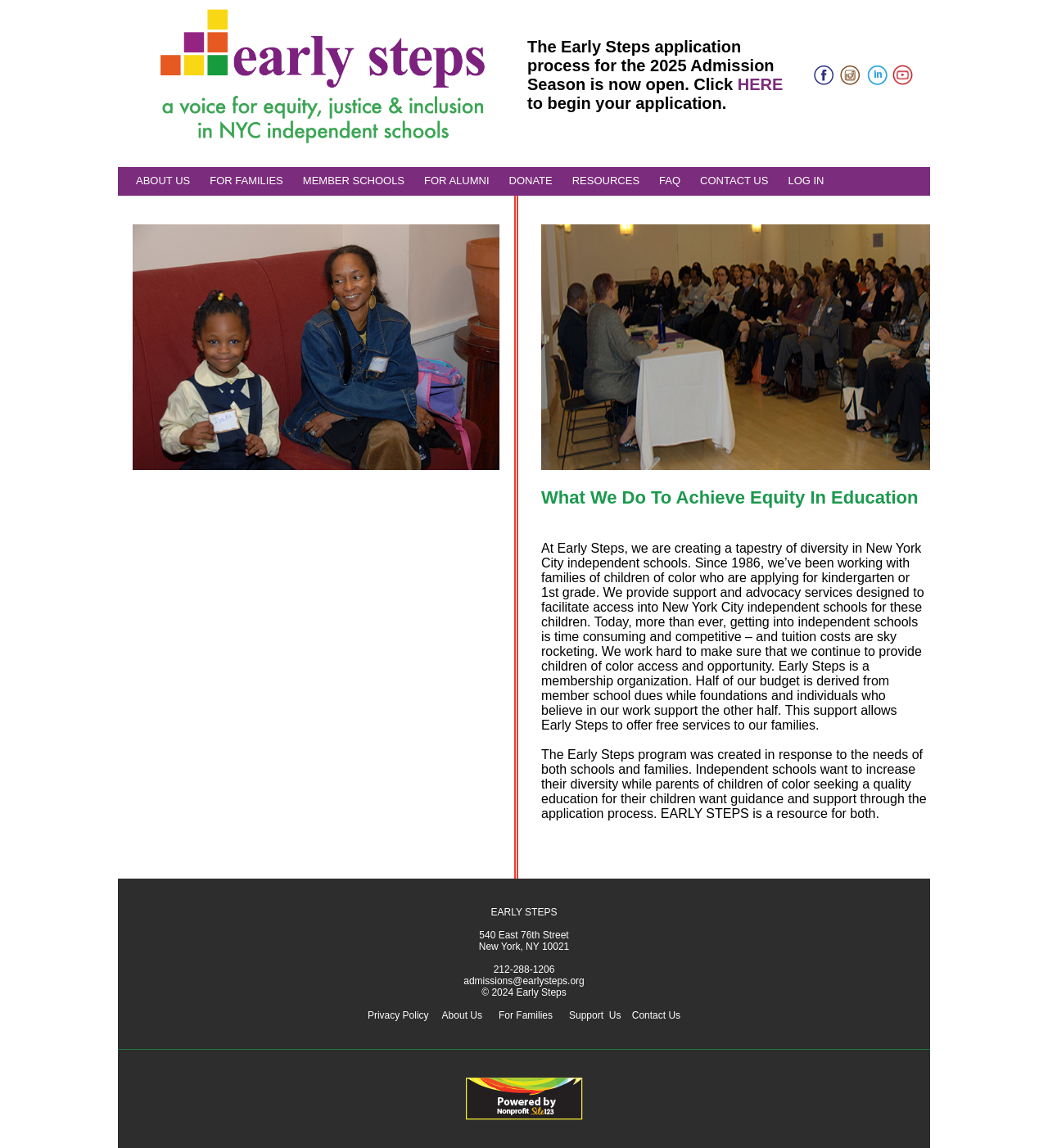Please provide a comprehensive answer to the question based on the screenshot: What is the purpose of Early Steps?

I found the answer by reading the text in the gridcell element, which explains that Early Steps is working to achieve equity in education by providing support and advocacy services to facilitate access into New York City independent schools for children of color.